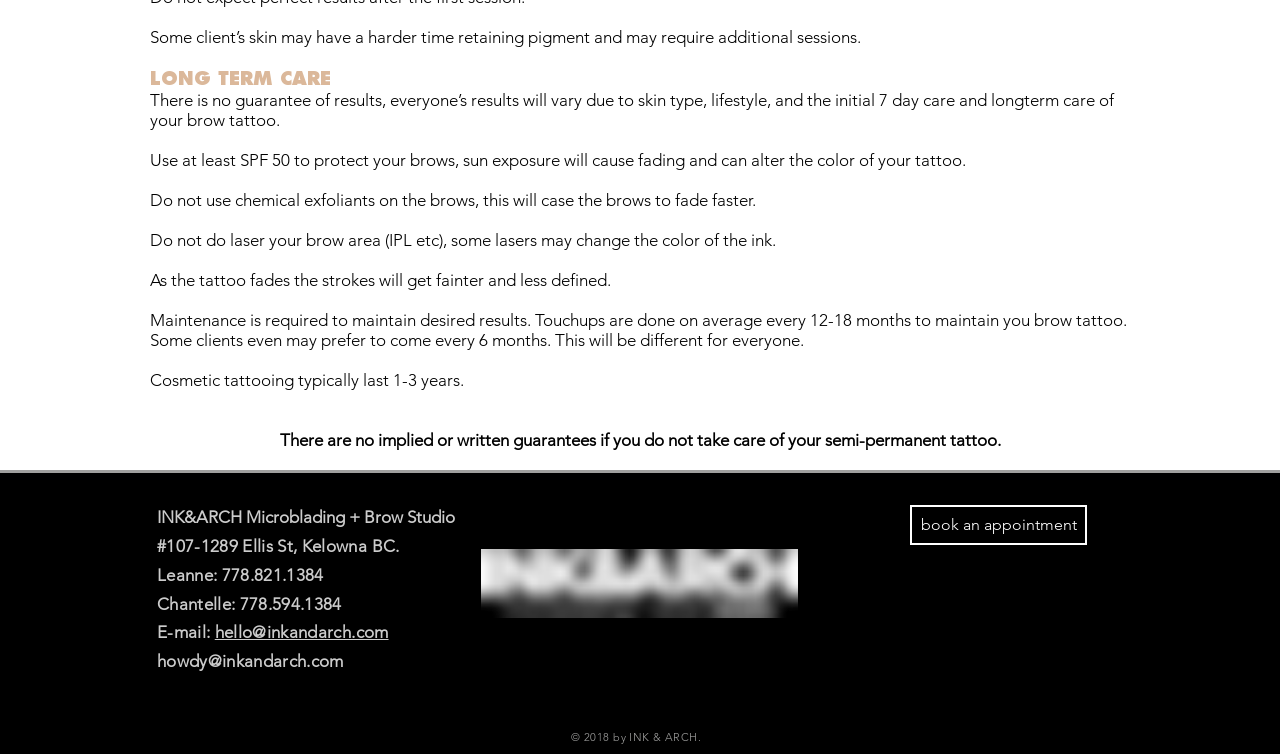By analyzing the image, answer the following question with a detailed response: How often do clients need to come for touchups?

I found the frequency of touchups by reading the StaticText element that says 'Touchups are done on average every 12-18 months to maintain you brow tattoo.' located in the middle of the page.